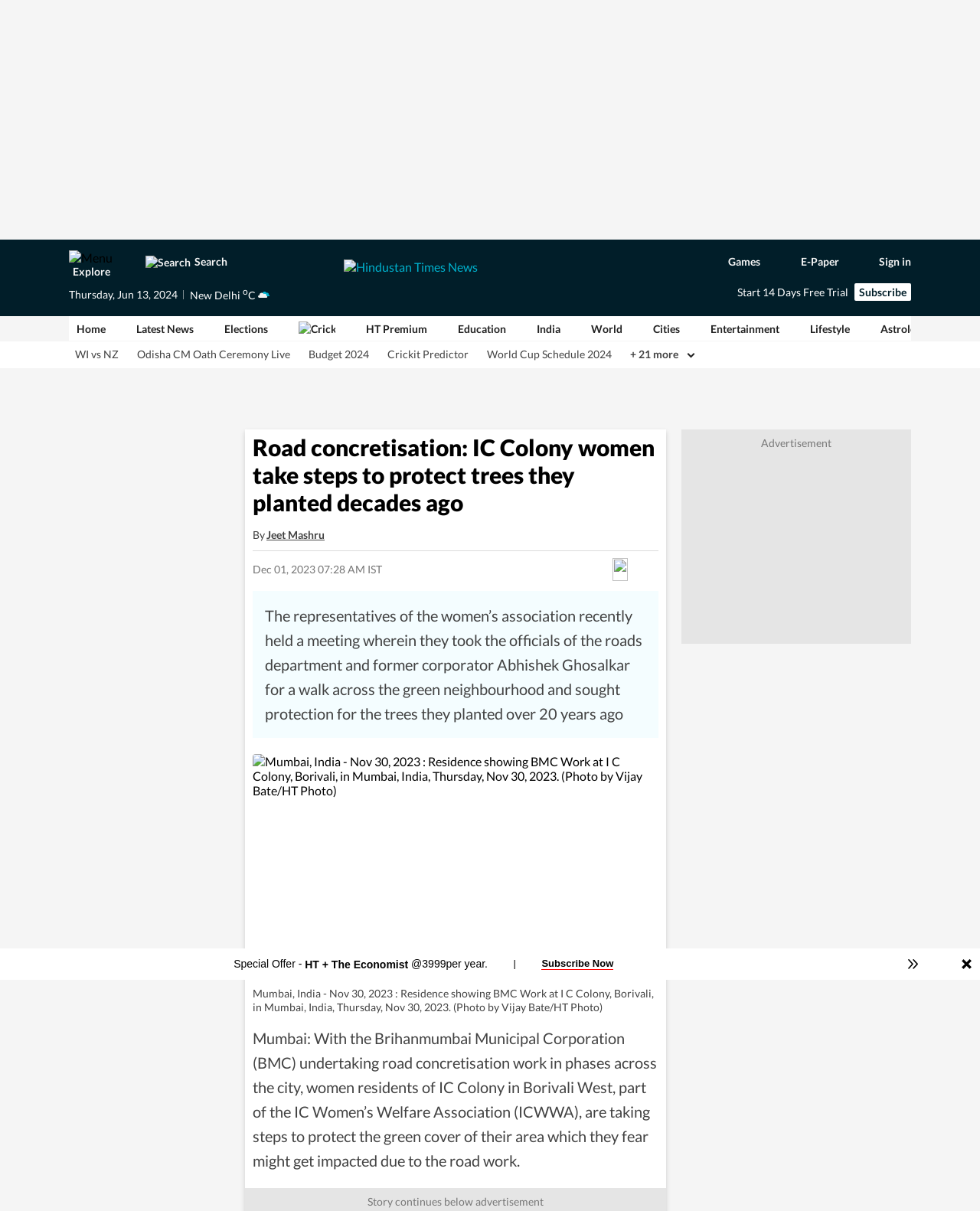Please identify the bounding box coordinates for the region that you need to click to follow this instruction: "Explore Hindustan Times News".

[0.35, 0.214, 0.65, 0.245]